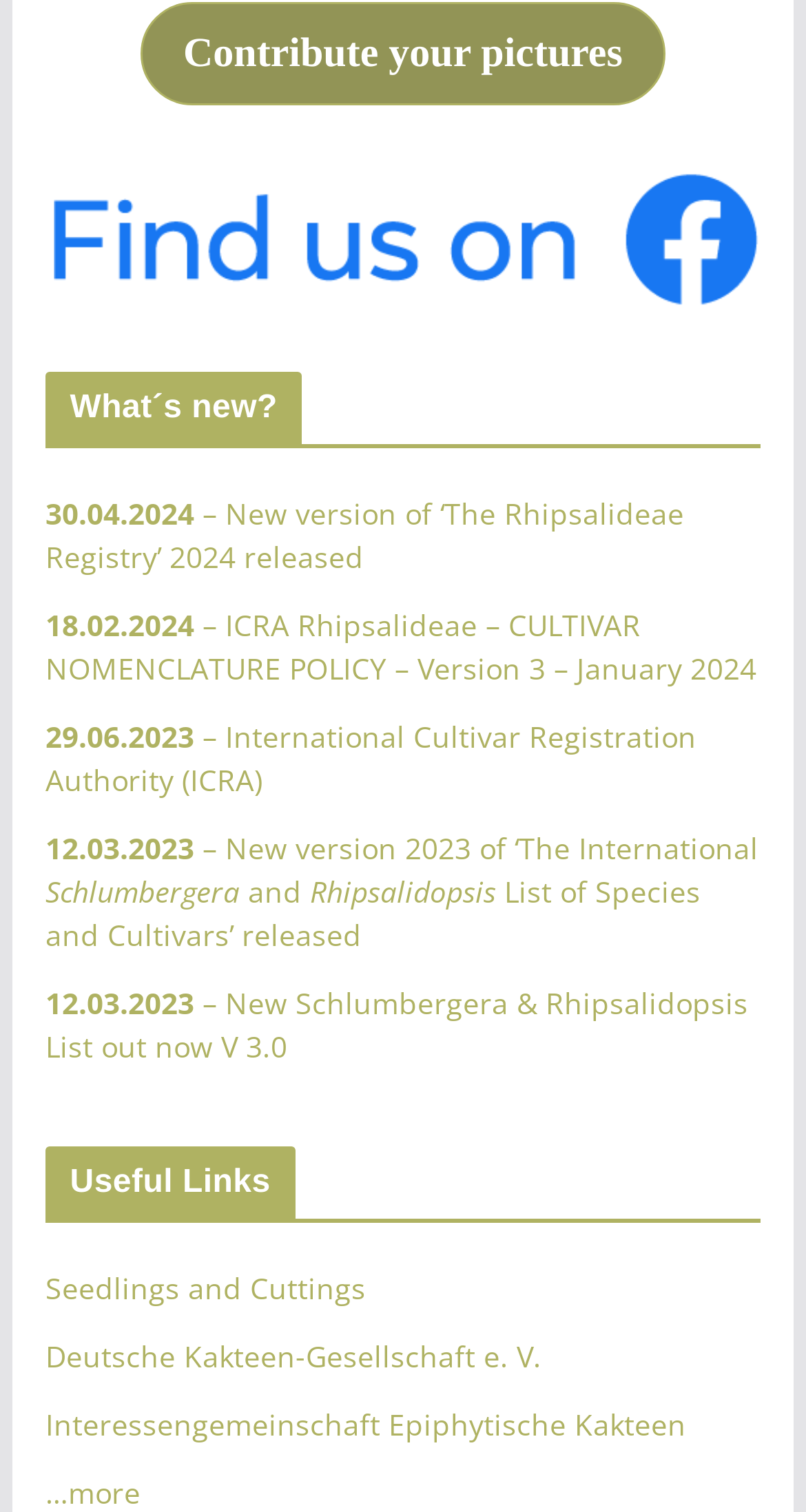Determine the bounding box coordinates for the clickable element to execute this instruction: "Read 'What´s new?'". Provide the coordinates as four float numbers between 0 and 1, i.e., [left, top, right, bottom].

[0.056, 0.246, 0.944, 0.297]